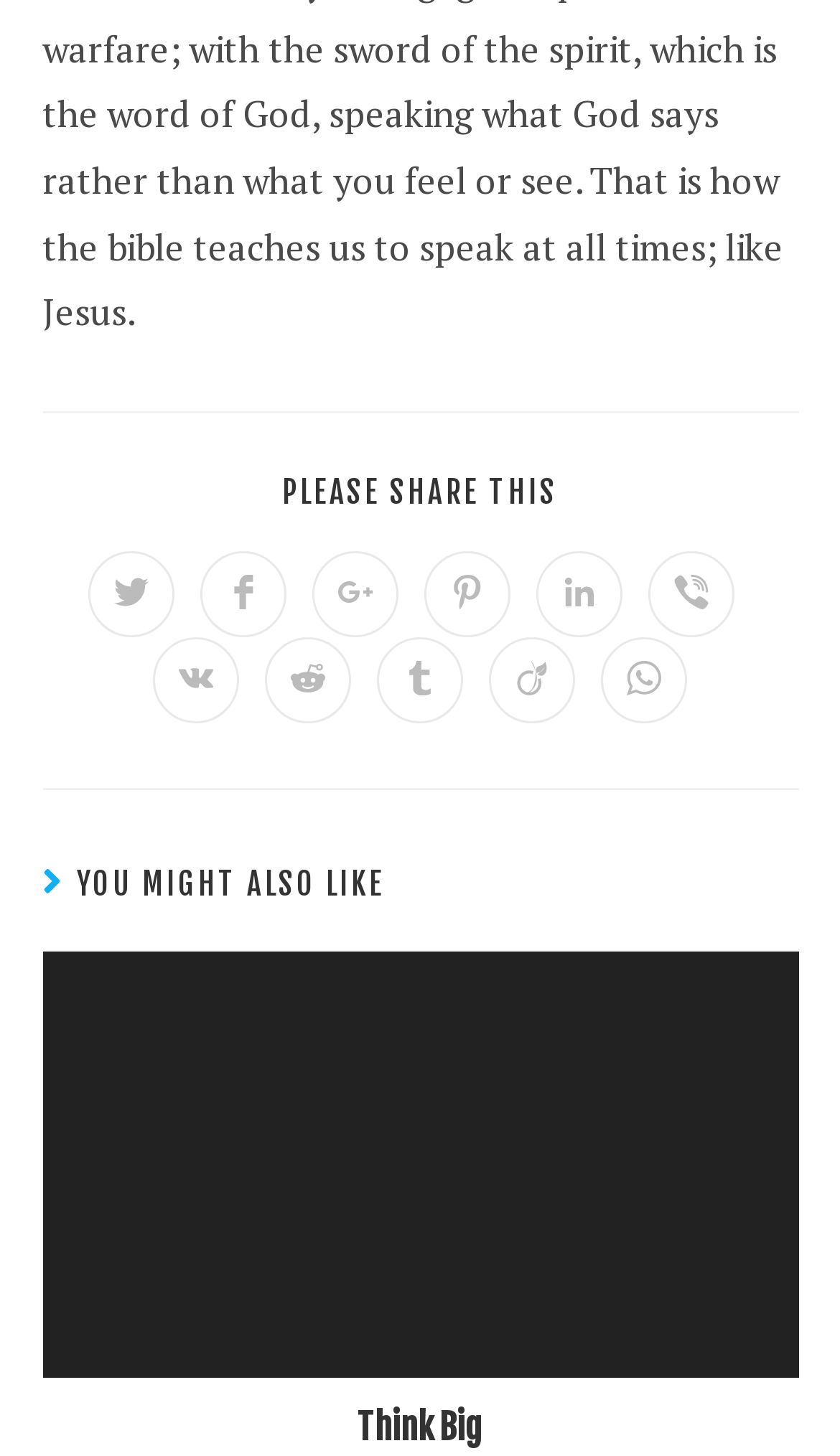Please pinpoint the bounding box coordinates for the region I should click to adhere to this instruction: "Read more about the article Think Big".

[0.05, 0.653, 0.95, 0.946]